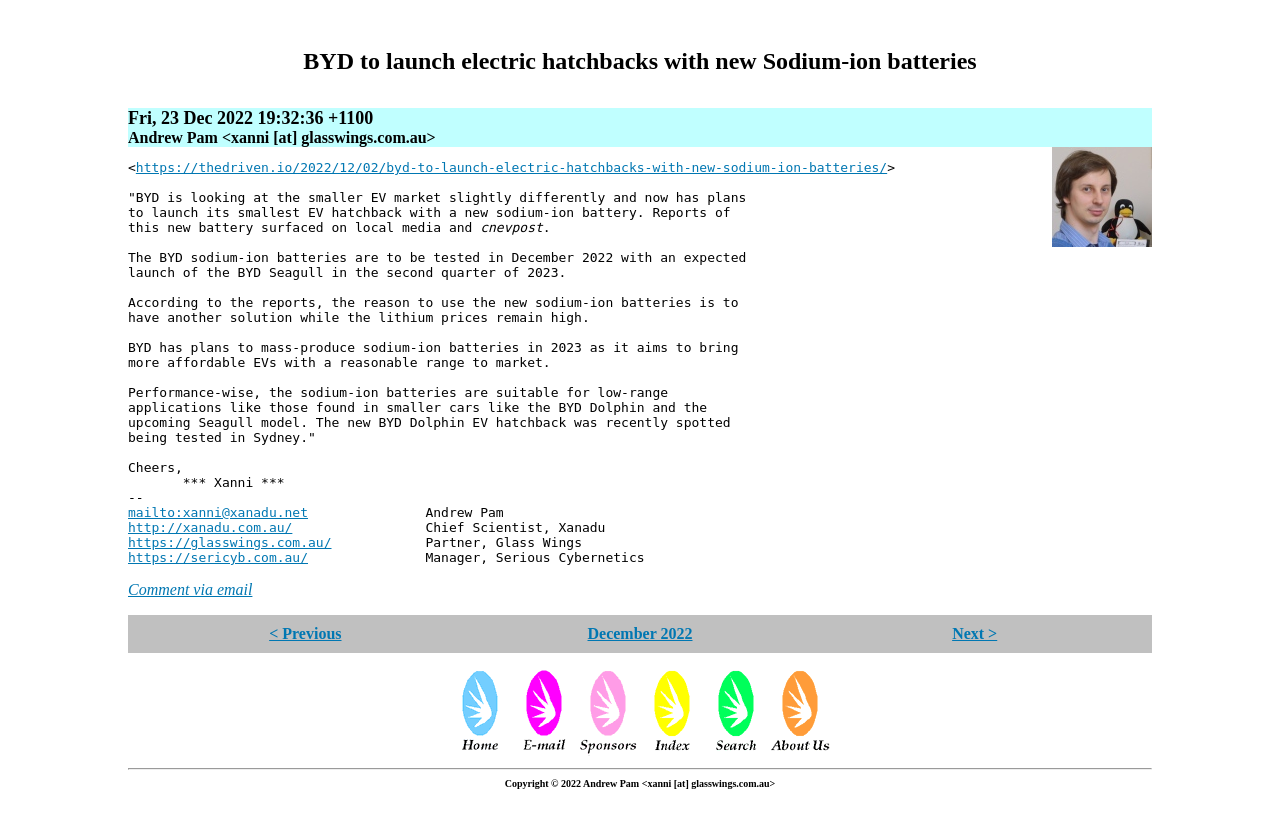Determine the bounding box coordinates for the UI element matching this description: "Book Now".

None